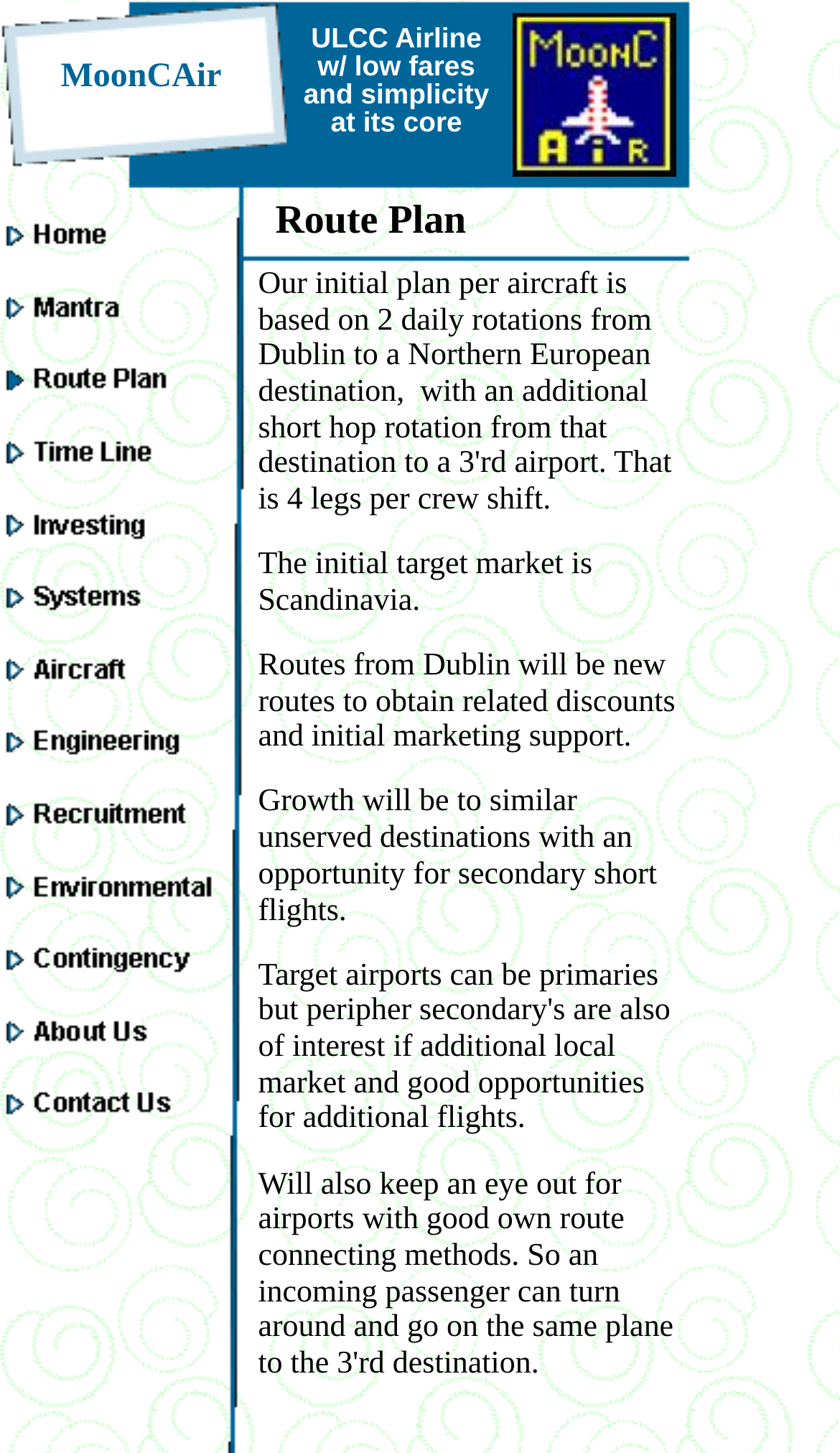What is the name of the company?
Using the image as a reference, answer the question with a short word or phrase.

MoonCAir